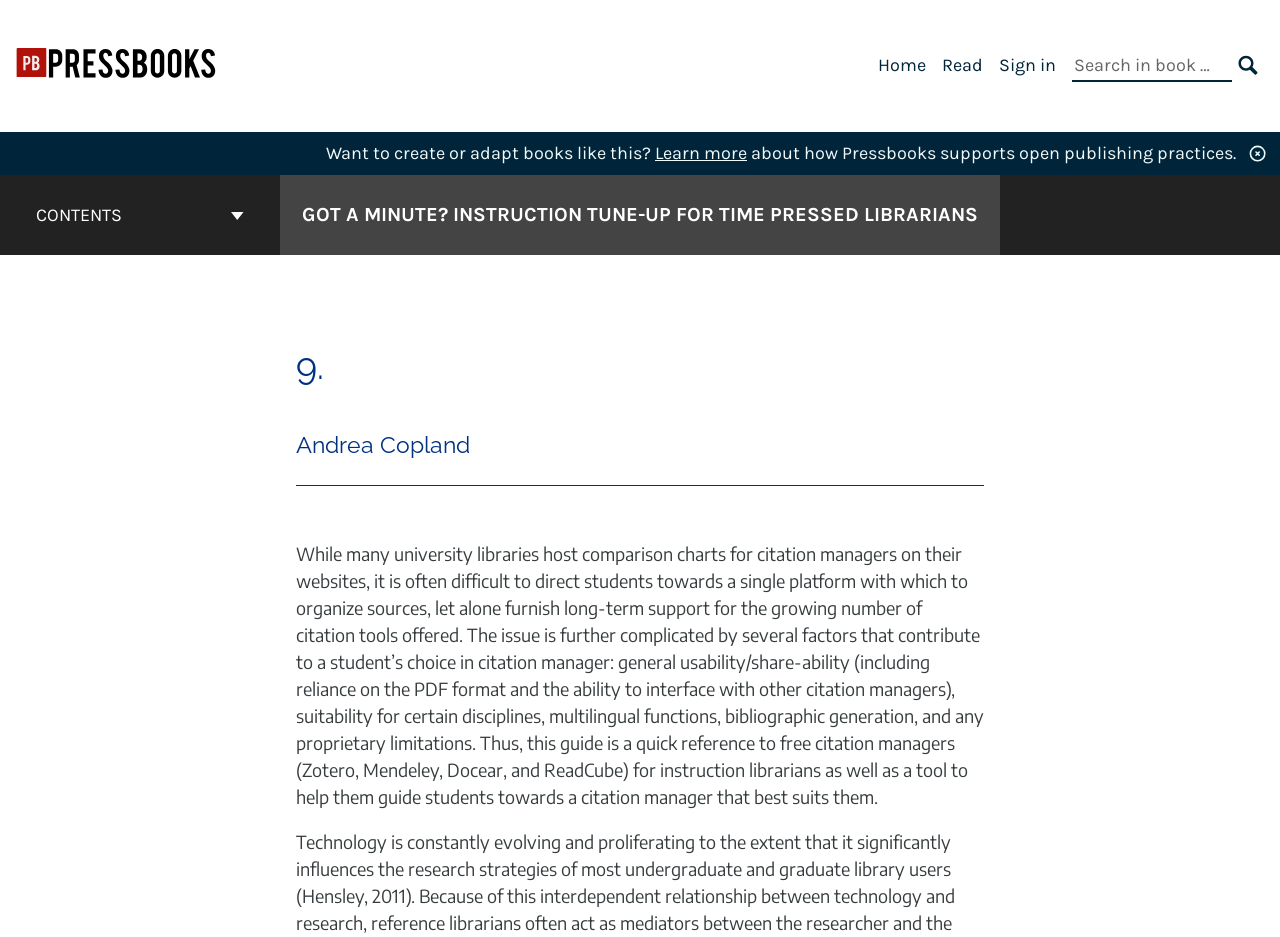Please identify the bounding box coordinates of the element on the webpage that should be clicked to follow this instruction: "Learn more". The bounding box coordinates should be given as four float numbers between 0 and 1, formatted as [left, top, right, bottom].

[0.512, 0.152, 0.584, 0.175]